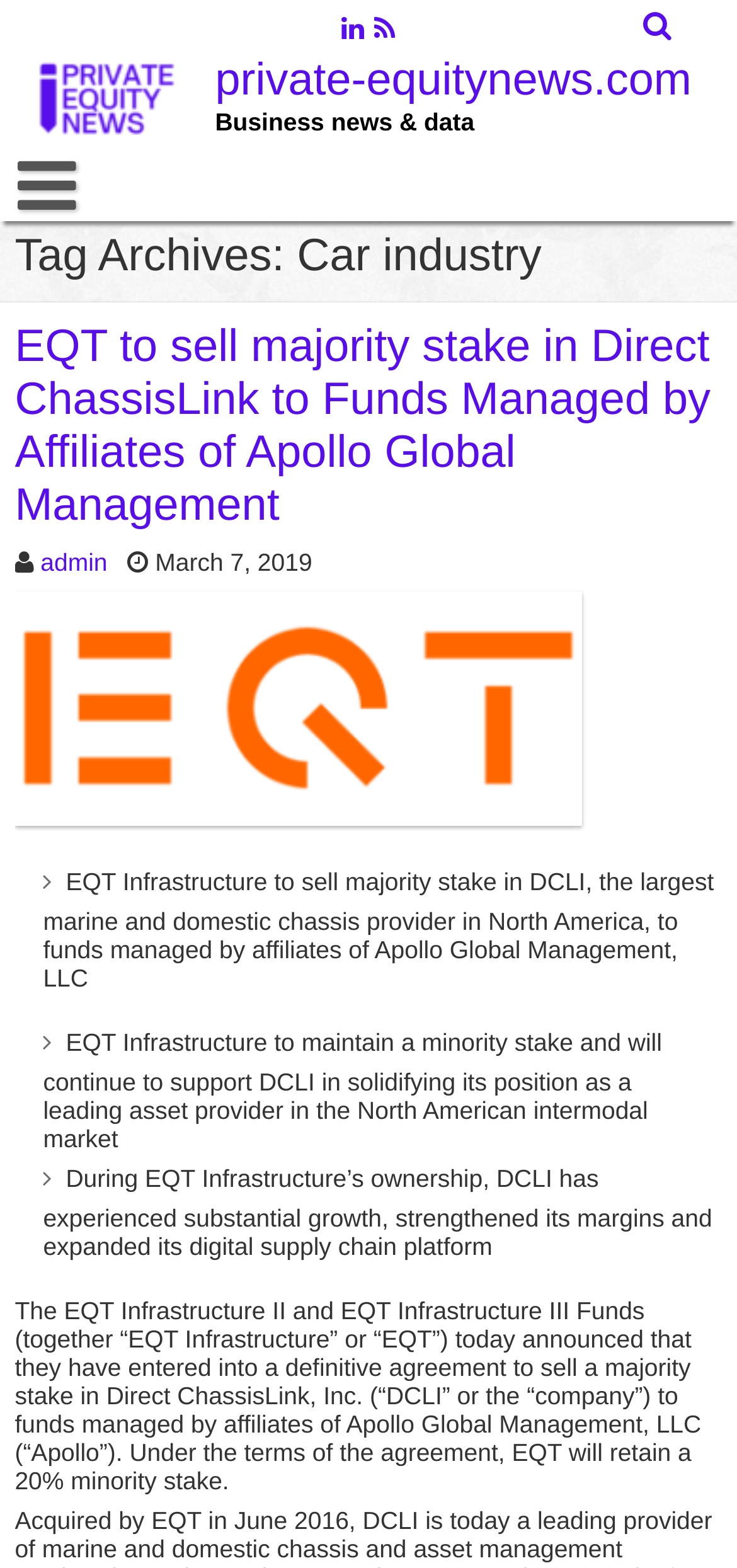Locate the bounding box coordinates of the element to click to perform the following action: 'View article about EQT selling majority stake in Direct ChassisLink'. The coordinates should be given as four float values between 0 and 1, in the form of [left, top, right, bottom].

[0.02, 0.205, 0.97, 0.344]